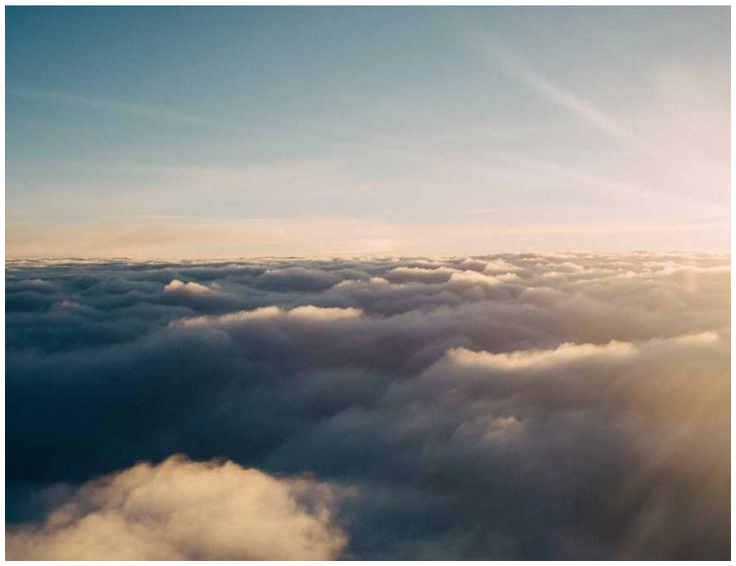Give a detailed explanation of what is happening in the image.

The image captures a stunning aerial view showcasing a vast expanse of clouds beneath a serene sky. Soft hues of blue gently blend with the warm tones of the setting sun, illuminating the upper layers of the fluffy clouds. This breathtaking perspective emphasizes the tranquility and beauty of nature, inviting viewers to appreciate the peacefulness of a sky filled with billowing clouds. The light filtering through adds a golden glow to the scene, creating a sense of wonder and calmness. This capture conveys the essence of being above the world, evoking feelings of freedom and introspection.